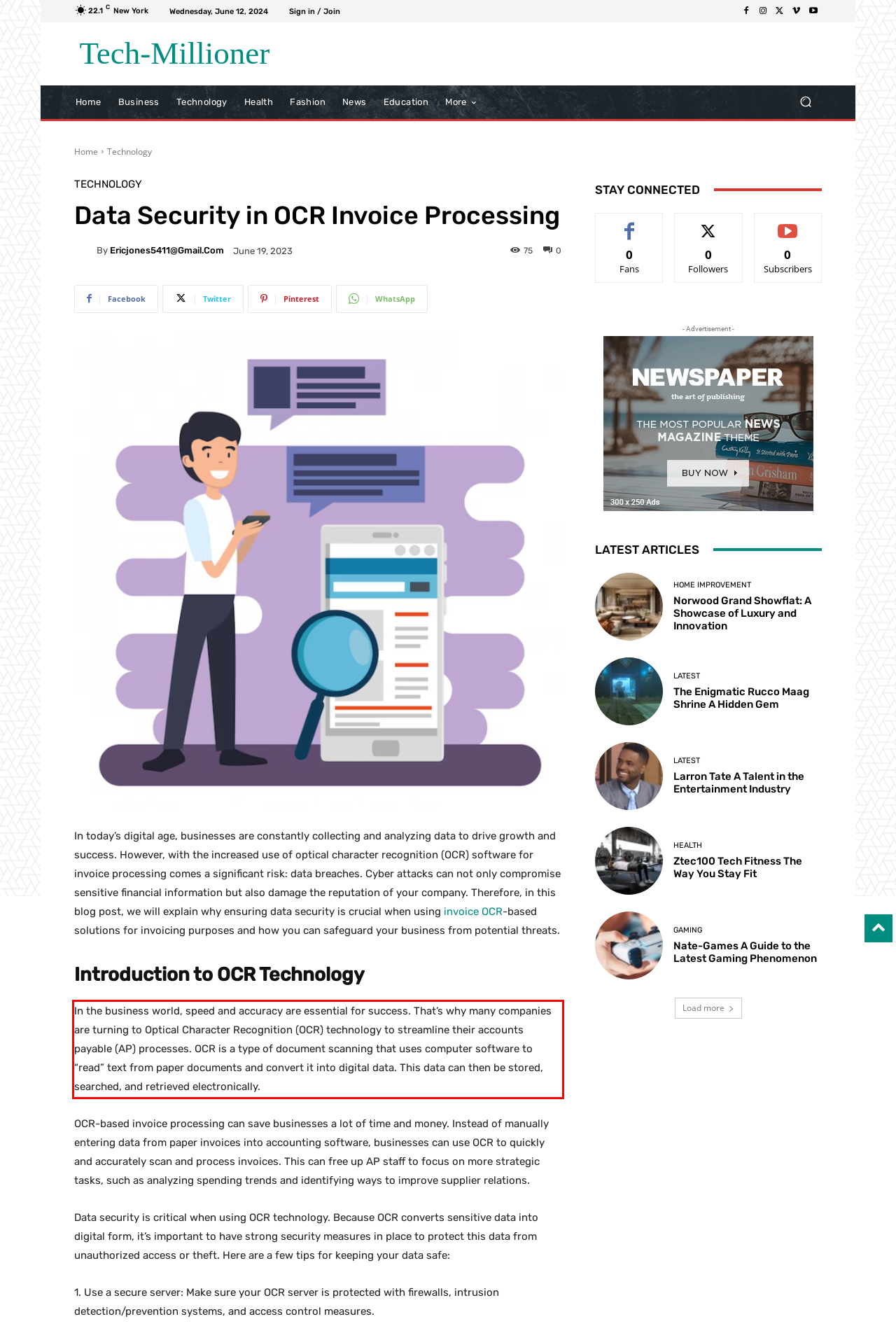Analyze the screenshot of the webpage that features a red bounding box and recognize the text content enclosed within this red bounding box.

In the business world, speed and accuracy are essential for success. That’s why many companies are turning to Optical Character Recognition (OCR) technology to streamline their accounts payable (AP) processes. OCR is a type of document scanning that uses computer software to “read” text from paper documents and convert it into digital data. This data can then be stored, searched, and retrieved electronically.